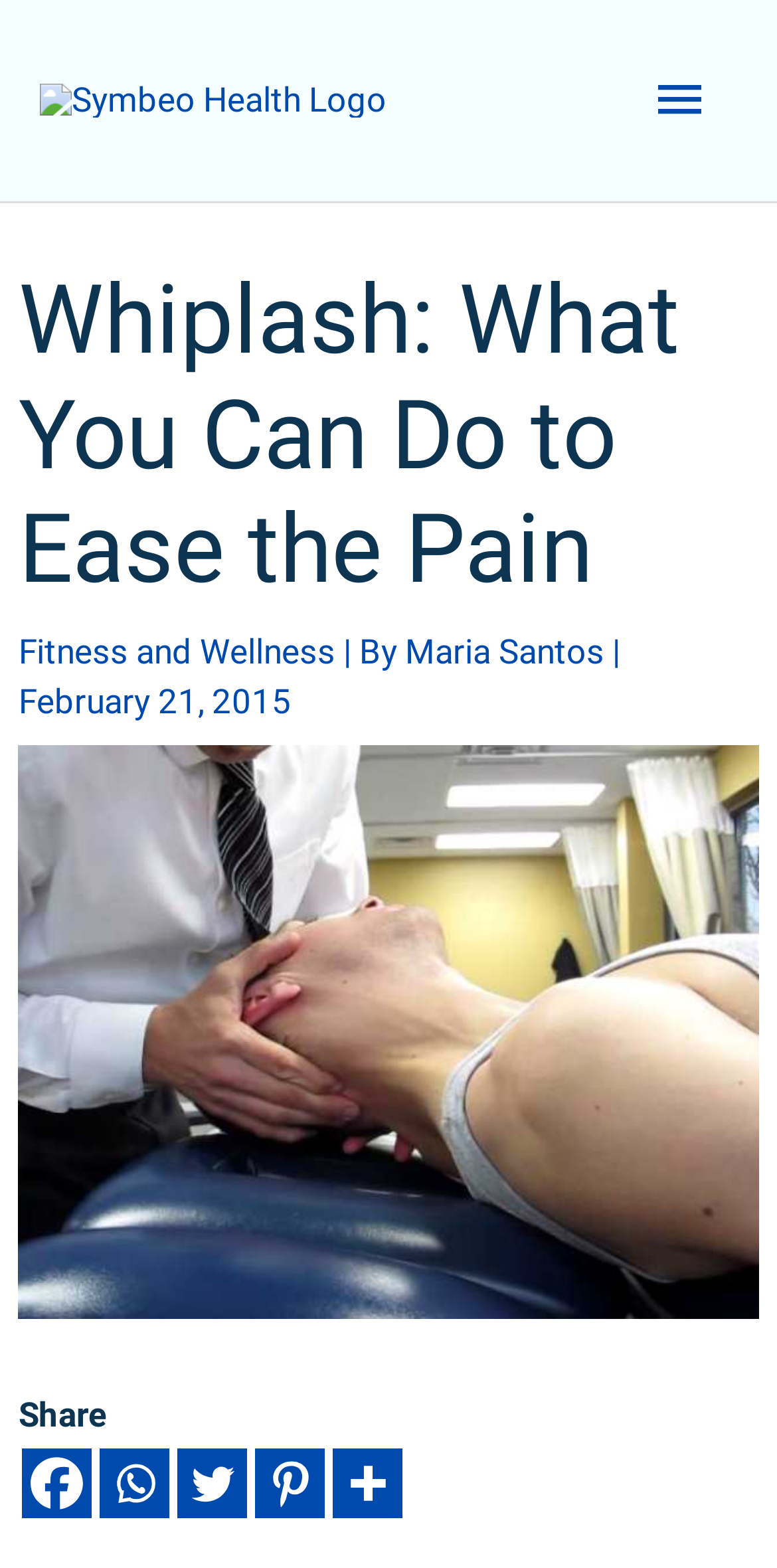What is the topic of the article?
Refer to the screenshot and deliver a thorough answer to the question presented.

I found a heading element with the text 'Whiplash: What You Can Do to Ease the Pain' at the top of the page, which suggests that the topic of the article is whiplash.